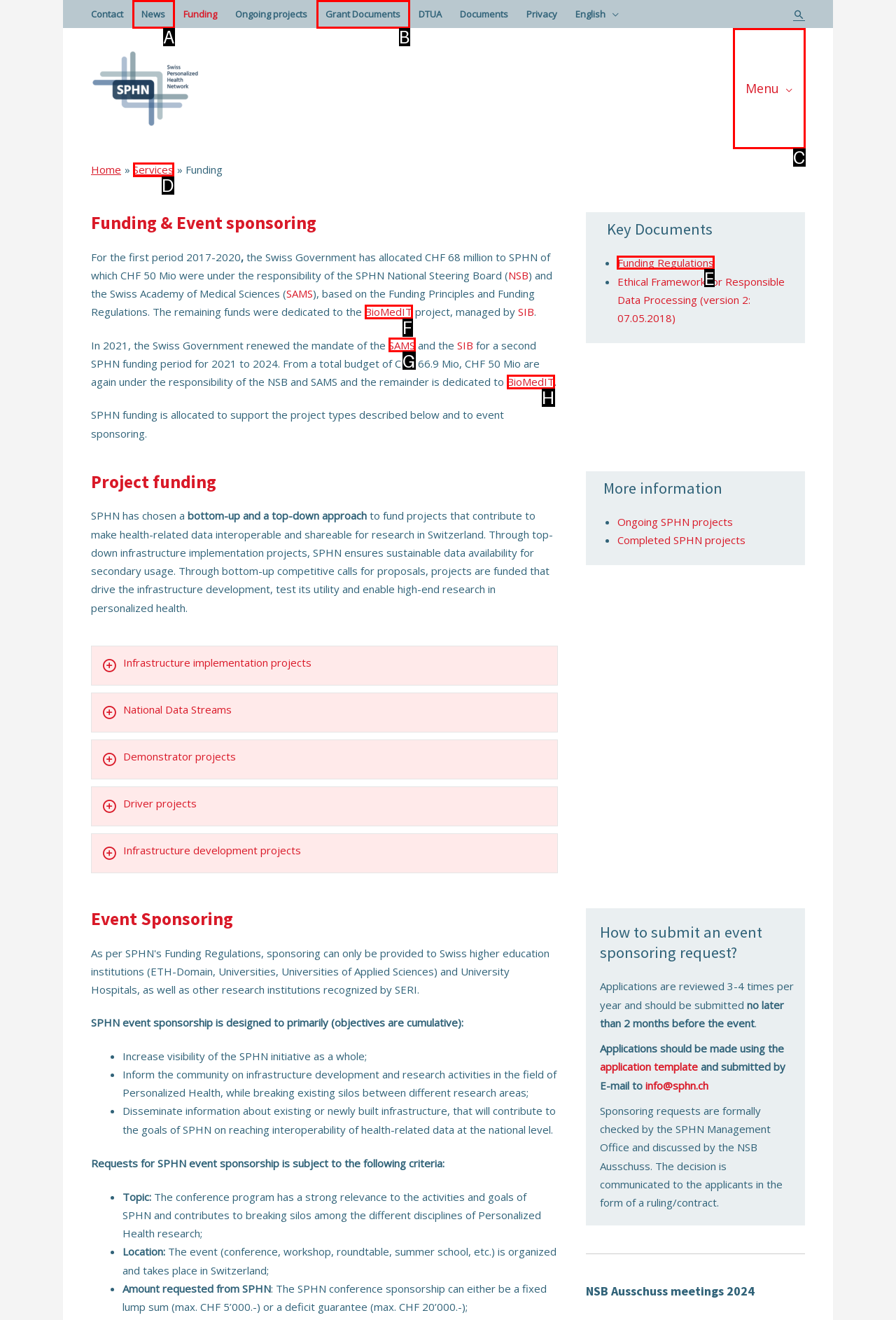Identify the letter of the option that should be selected to accomplish the following task: View the 'Funding Regulations' document. Provide the letter directly.

E